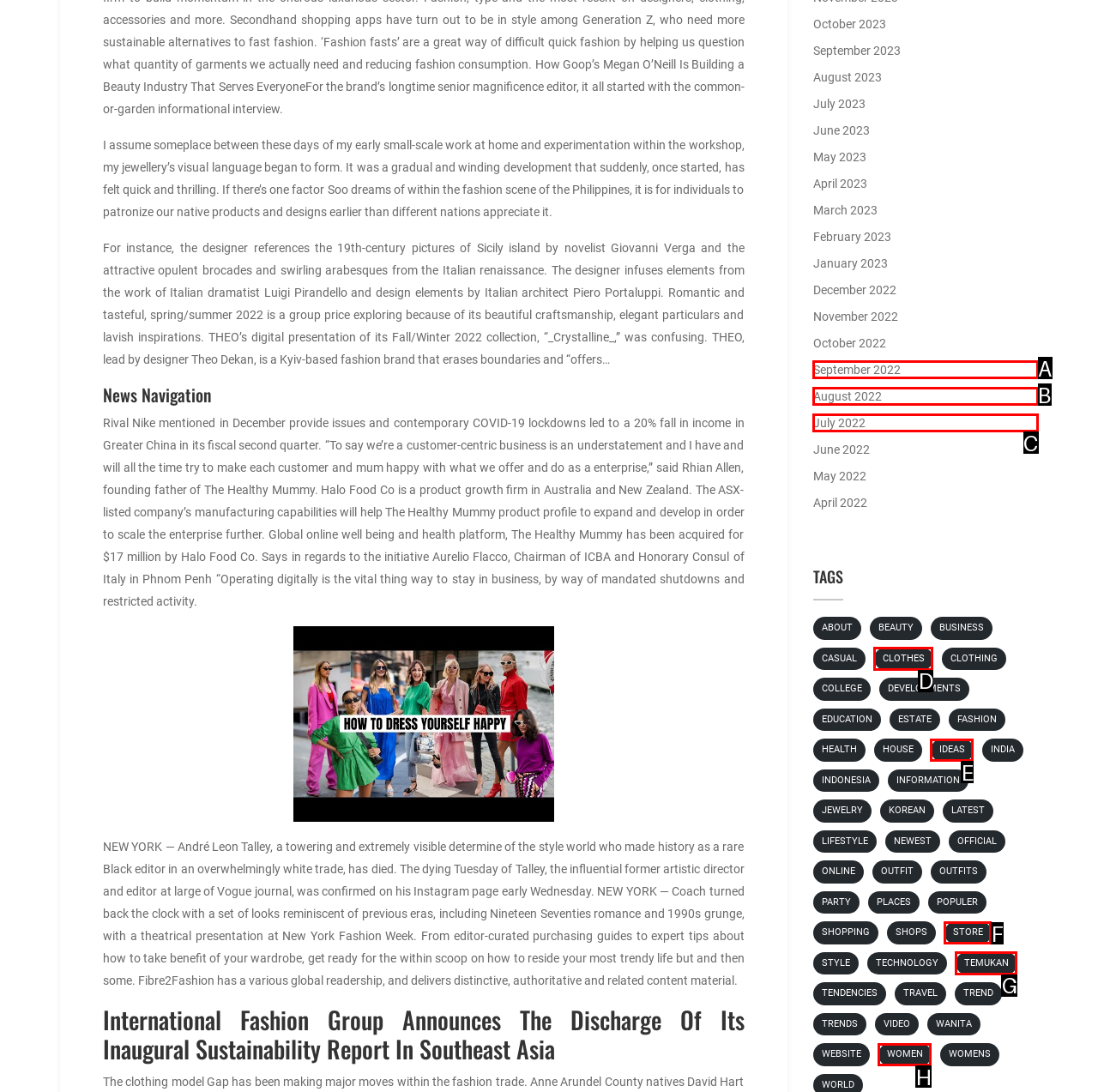Identify the HTML element that corresponds to the description: women
Provide the letter of the matching option from the given choices directly.

H